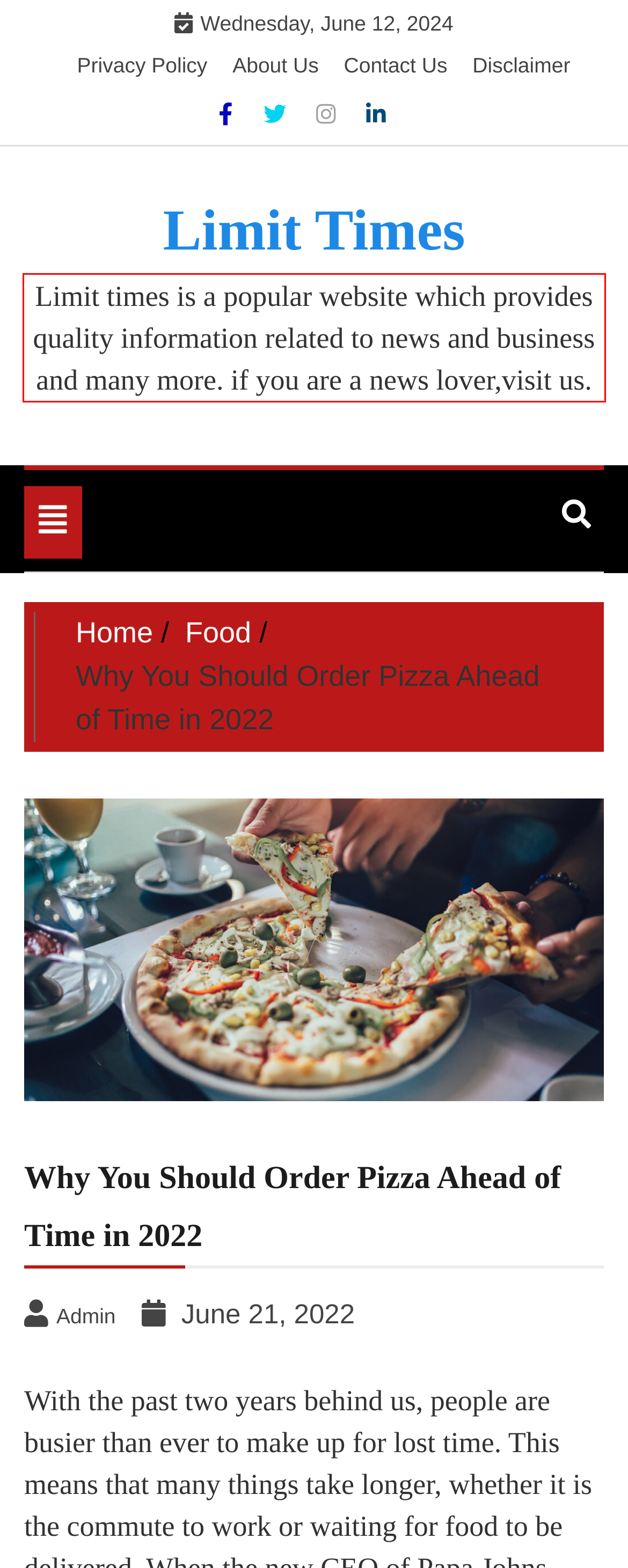Locate the red bounding box in the provided webpage screenshot and use OCR to determine the text content inside it.

Limit times is a popular website which provides quality information related to news and business and many more. if you are a news lover,visit us.